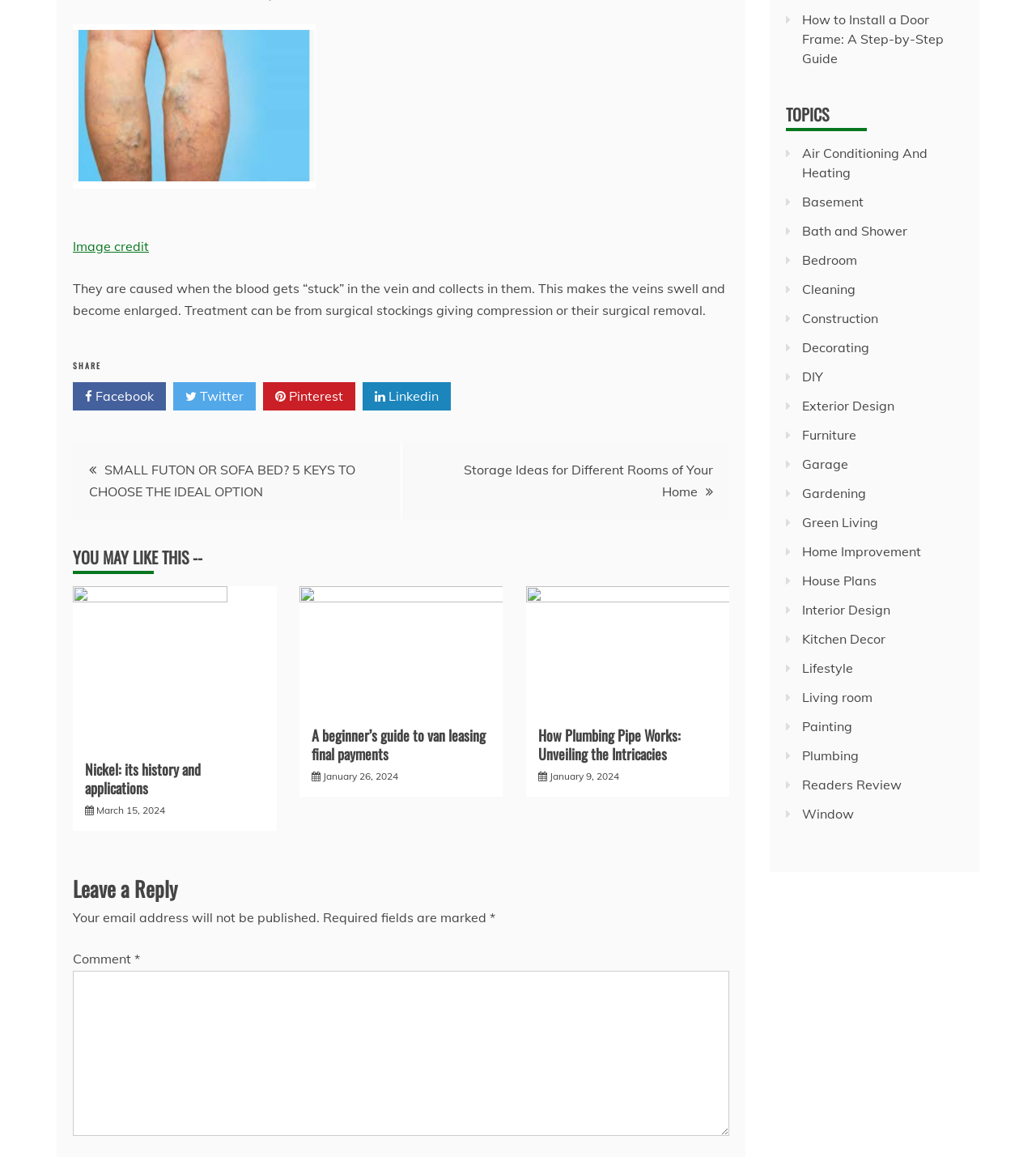Please indicate the bounding box coordinates for the clickable area to complete the following task: "Click on the Facebook link". The coordinates should be specified as four float numbers between 0 and 1, i.e., [left, top, right, bottom].

[0.07, 0.33, 0.16, 0.354]